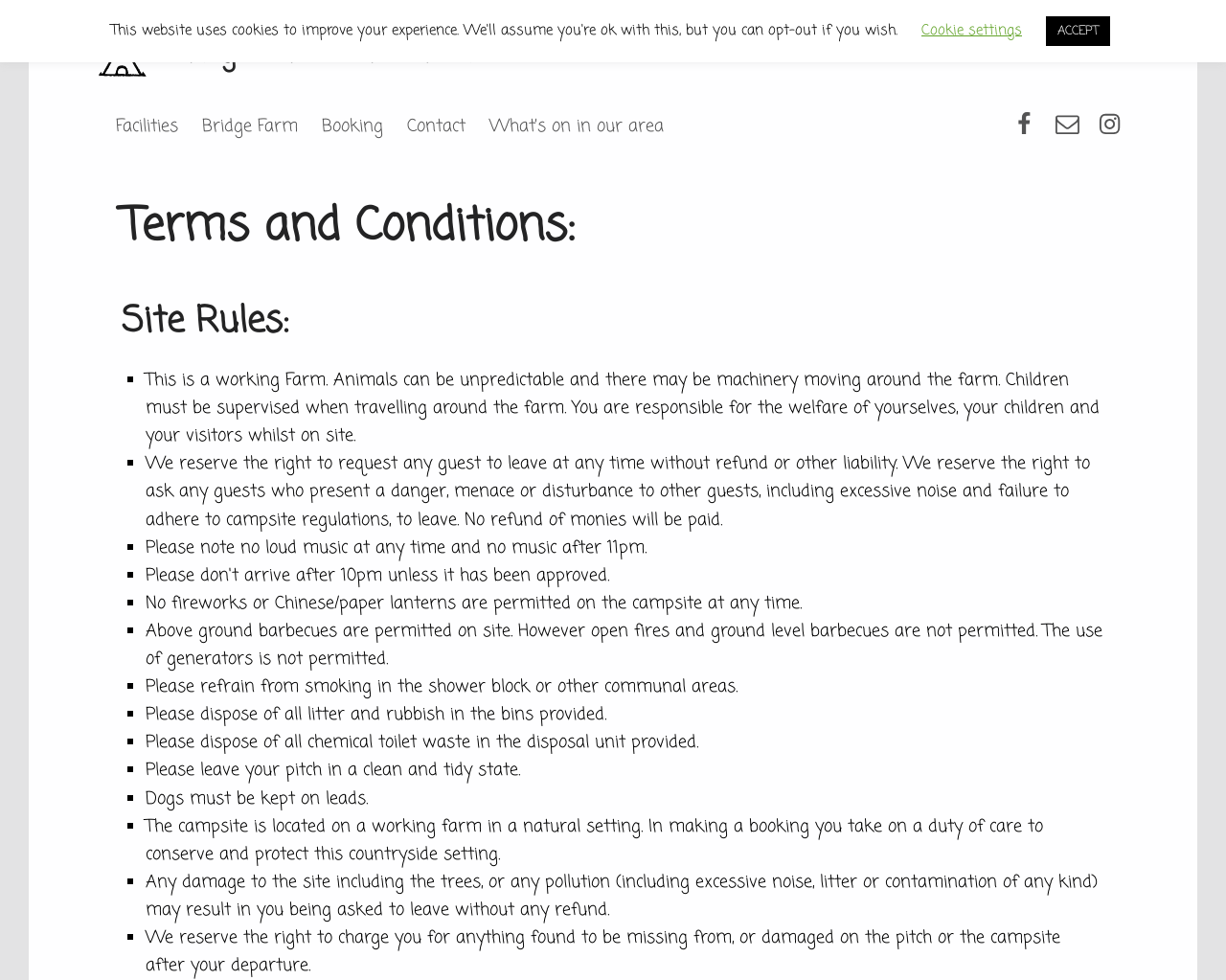Locate the bounding box coordinates of the segment that needs to be clicked to meet this instruction: "Contact us".

[0.326, 0.102, 0.385, 0.154]